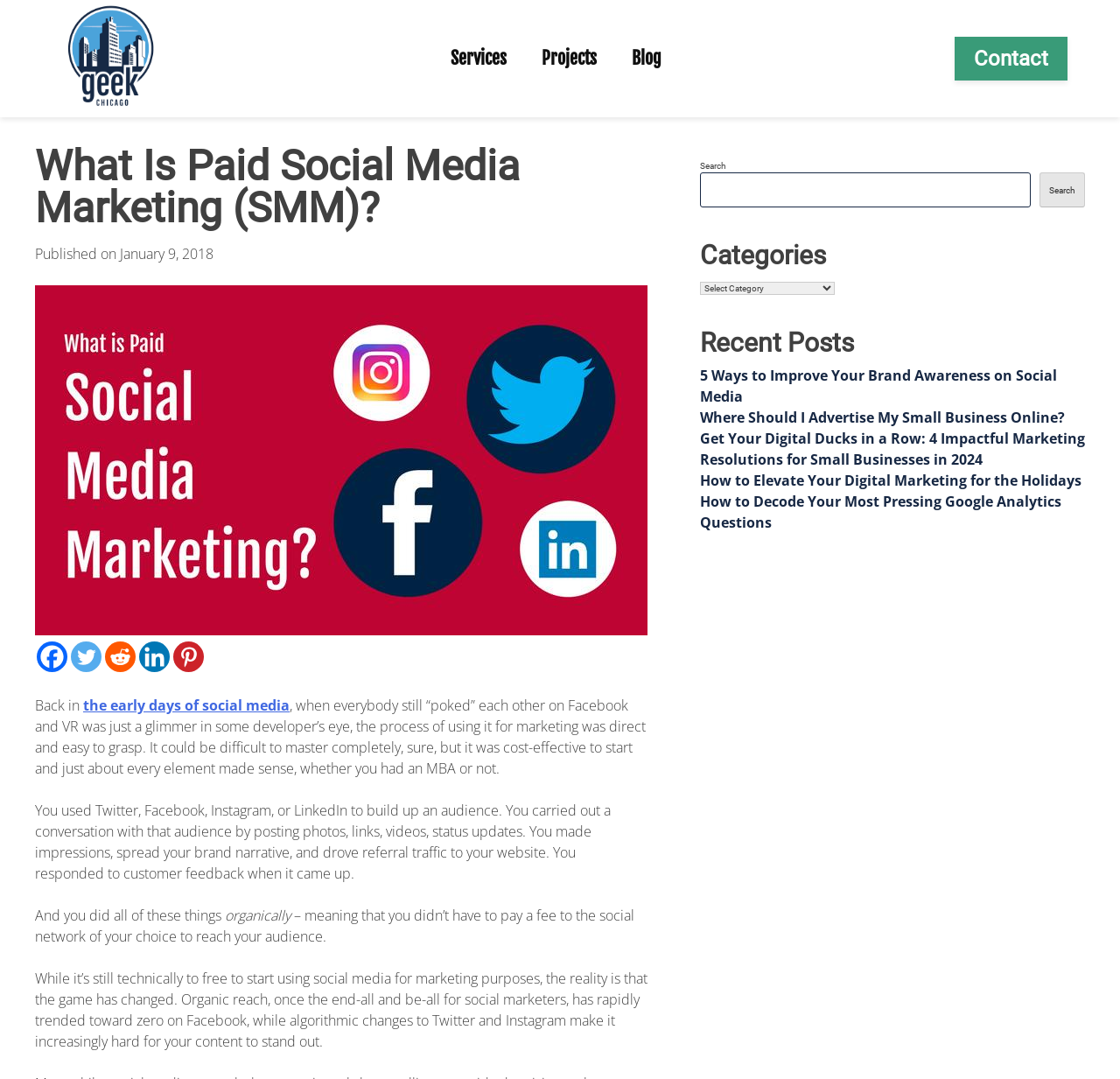What is the company name of the logo on the top left?
Look at the image and answer the question with a single word or phrase.

Geek Chicago